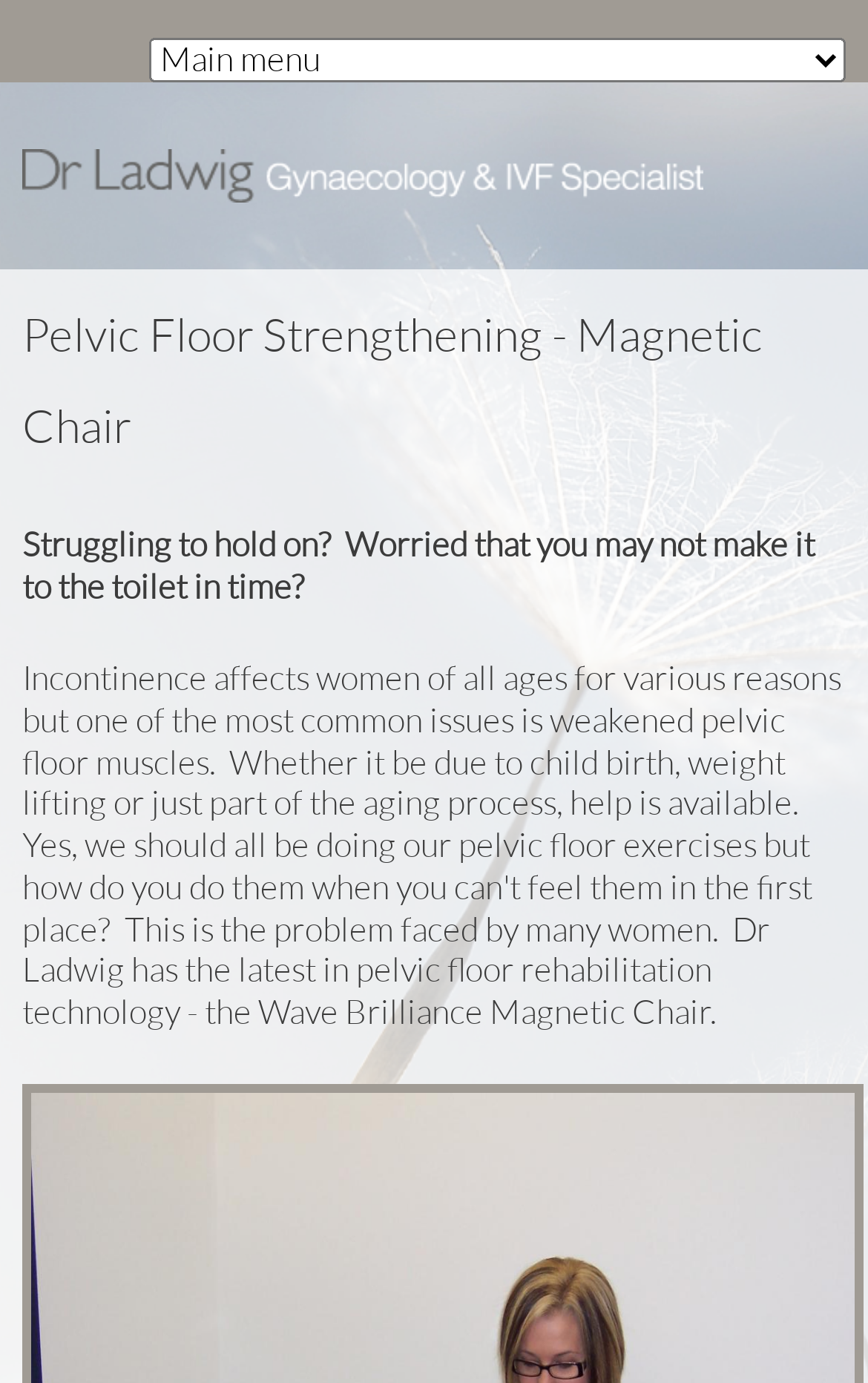Calculate the bounding box coordinates of the UI element given the description: "title="Home"".

[0.0, 0.061, 0.81, 0.156]